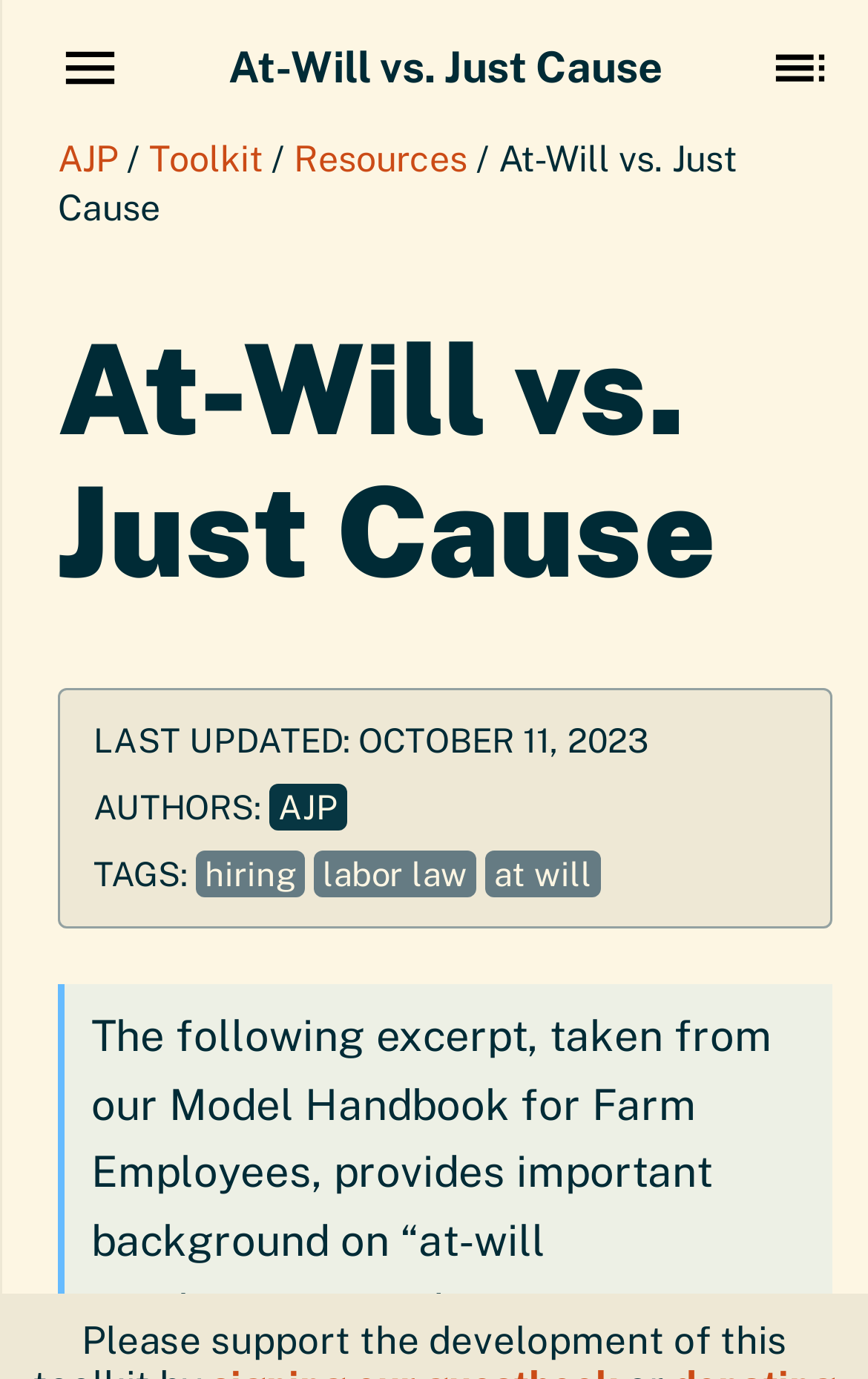Who are the authors of this webpage?
Please elaborate on the answer to the question with detailed information.

The authors of this webpage are mentioned as 'AJP' which is linked to another webpage, indicating that AJP is the author or the organization responsible for creating this webpage.